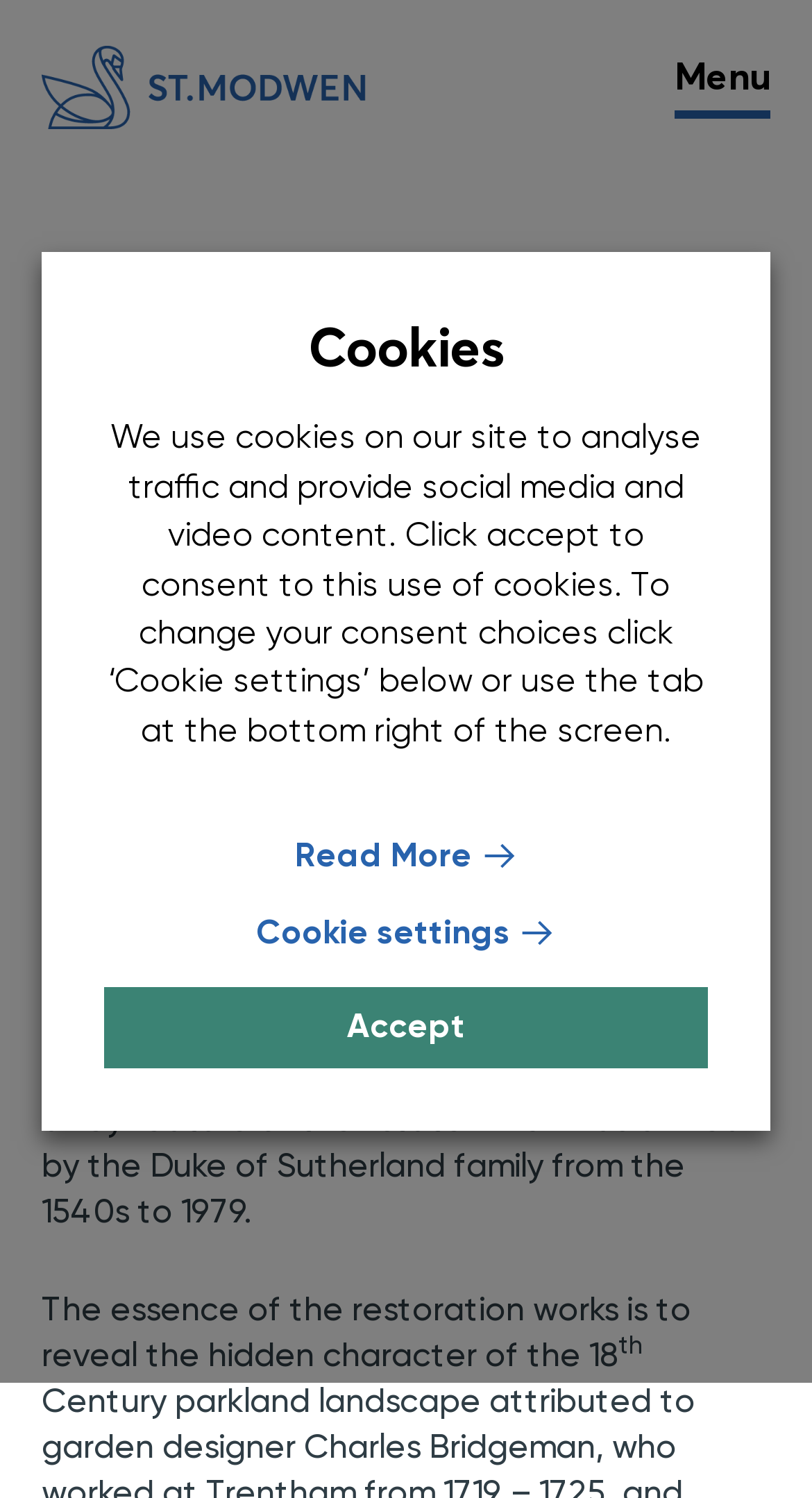Identify the bounding box coordinates for the UI element described as follows: "Read More". Ensure the coordinates are four float numbers between 0 and 1, formatted as [left, top, right, bottom].

[0.128, 0.556, 0.872, 0.587]